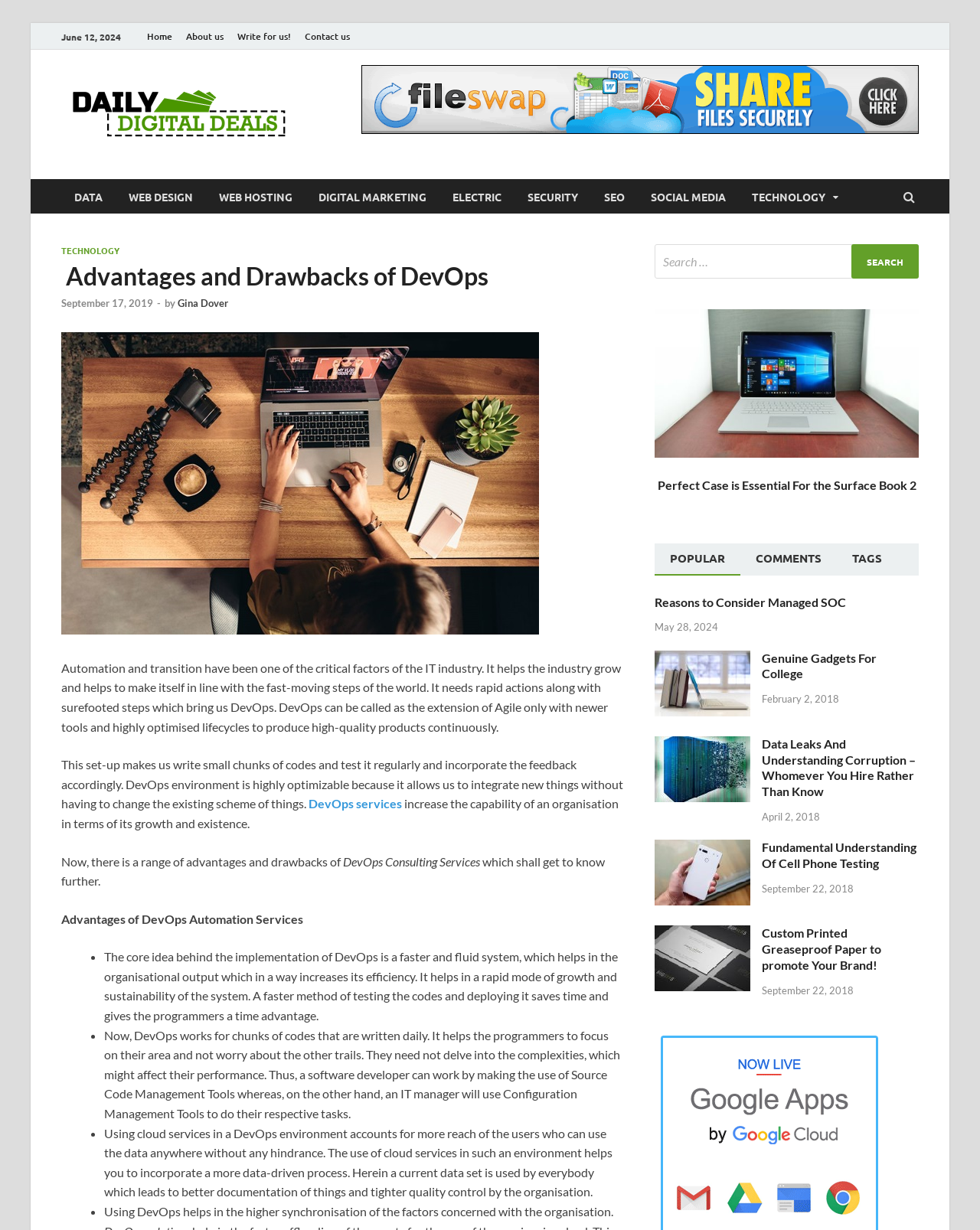Using the description "Disclaimer", locate and provide the bounding box of the UI element.

None